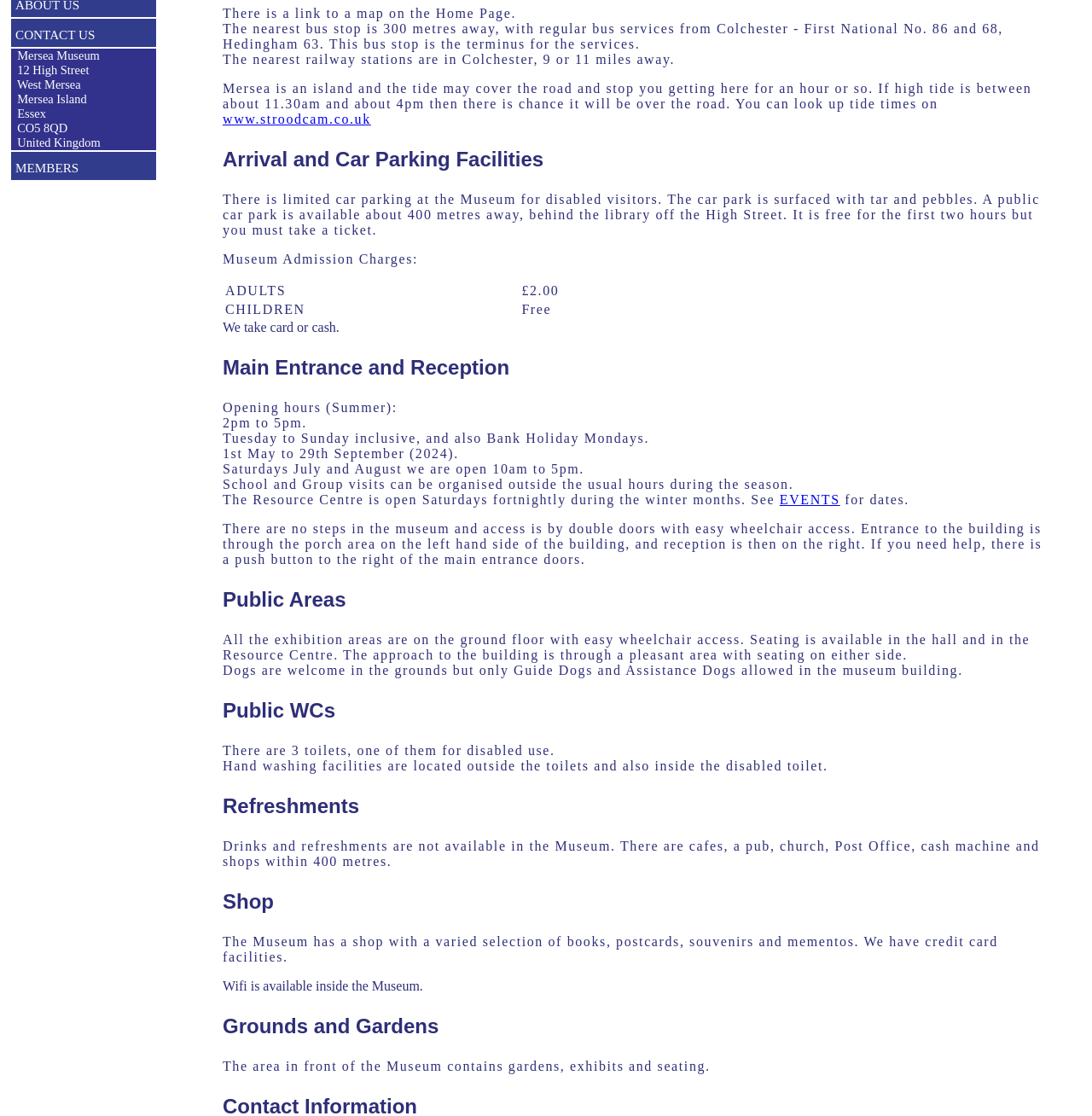Provide the bounding box coordinates, formatted as (top-left x, top-left y, bottom-right x, bottom-right y), with all values being floating point numbers between 0 and 1. Identify the bounding box of the UI element that matches the description: www.stroodcam.co.uk

[0.204, 0.1, 0.34, 0.113]